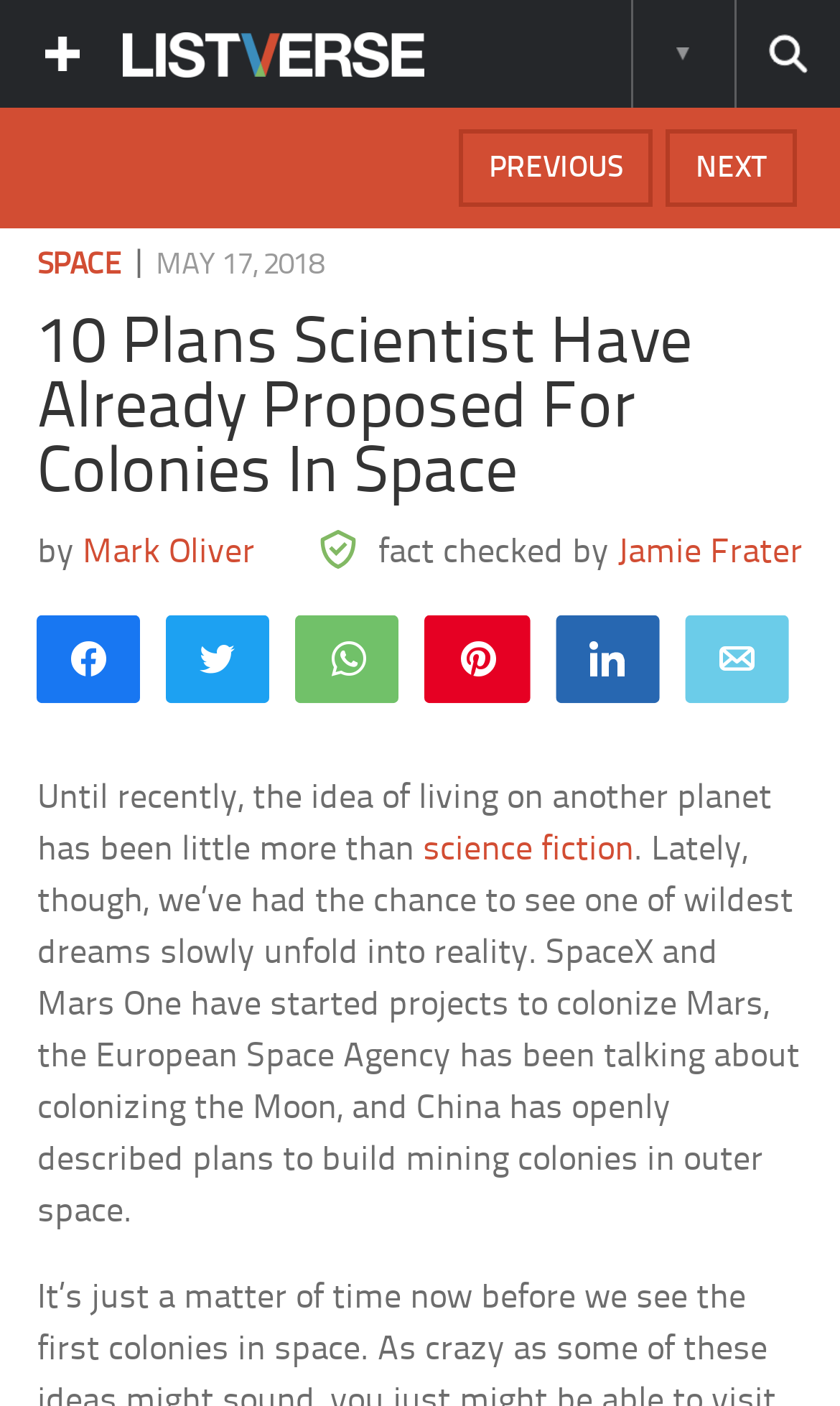Describe the webpage meticulously, covering all significant aspects.

This webpage is about 10 plans scientists have proposed for colonies in space. At the top, there is a navigation section with links to "Search this site", "Show More Information", and "Show Mobile Navigation". The Listverse logo is also located at the top. 

Below the navigation section, there are links to navigate to the next or previous page, labeled "NEXT" and "PREVIOUS". On the left side, there is a category link labeled "SPACE". 

The main content of the webpage starts with a heading that reads "10 Plans Scientist Have Already Proposed For Colonies In Space". Below the heading, there is information about the author, "Mark Oliver", and the fact-checker, "Jamie Frater". 

There is a small image on the right side of the author information. Below this section, there are social media sharing links, including "Share", "Tweet", "WhatsApp", "Pin", and "Email". The number of shares, "77", is displayed next to the sharing links.

The main article starts with a paragraph that discusses how the idea of living on another planet has transitioned from science fiction to reality. The paragraph mentions SpaceX, Mars One, the European Space Agency, and China's plans to build mining colonies in outer space.